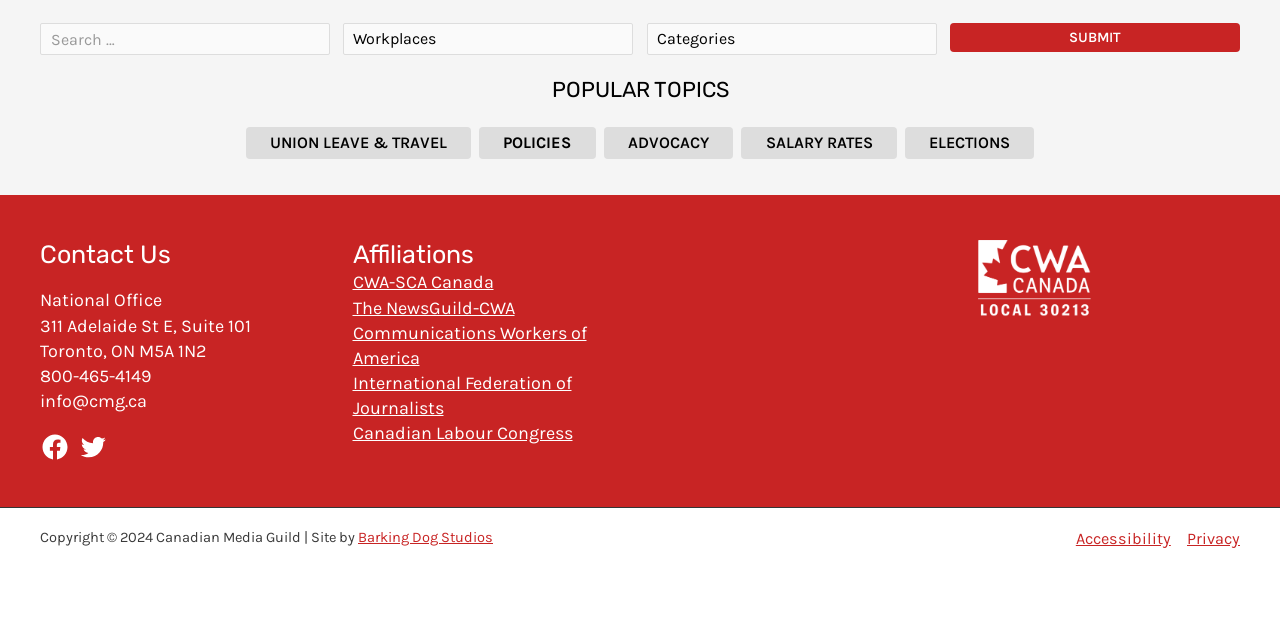Provide the bounding box coordinates for the area that should be clicked to complete the instruction: "Contact us".

[0.031, 0.383, 0.236, 0.43]